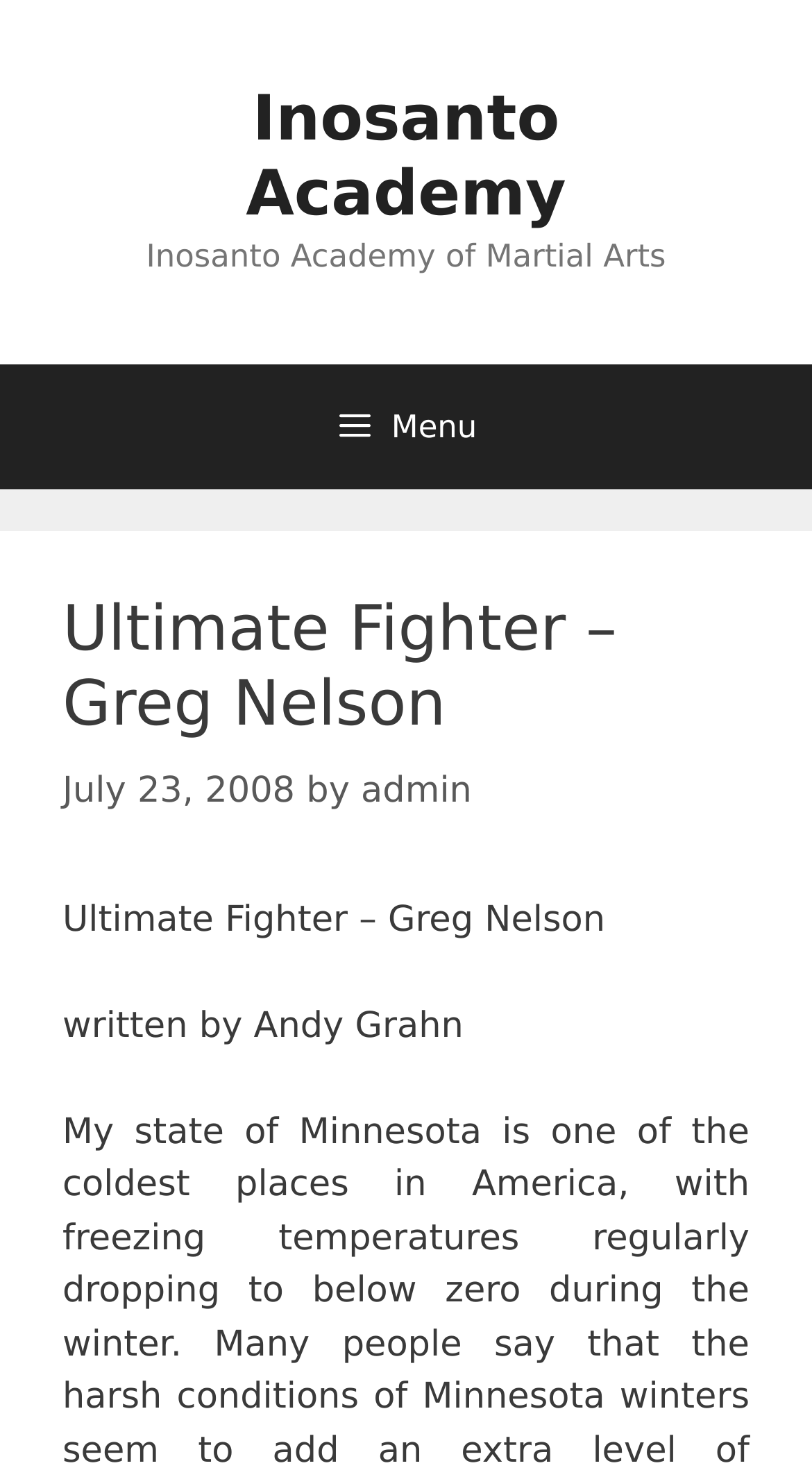Please determine the main heading text of this webpage.

Ultimate Fighter – Greg Nelson